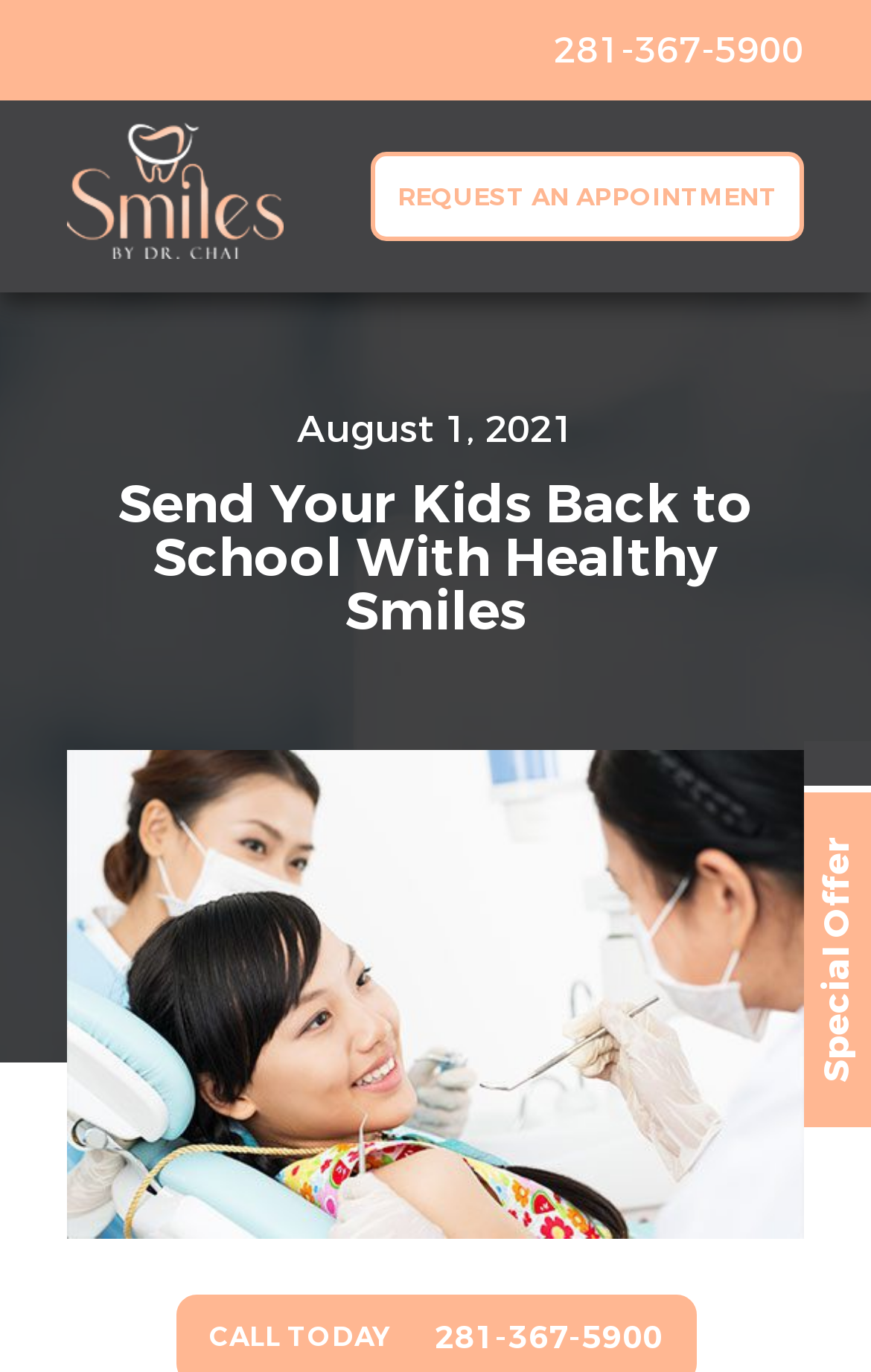Identify the coordinates of the bounding box for the element described below: "Request an Appointment". Return the coordinates as four float numbers between 0 and 1: [left, top, right, bottom].

[0.426, 0.11, 0.923, 0.175]